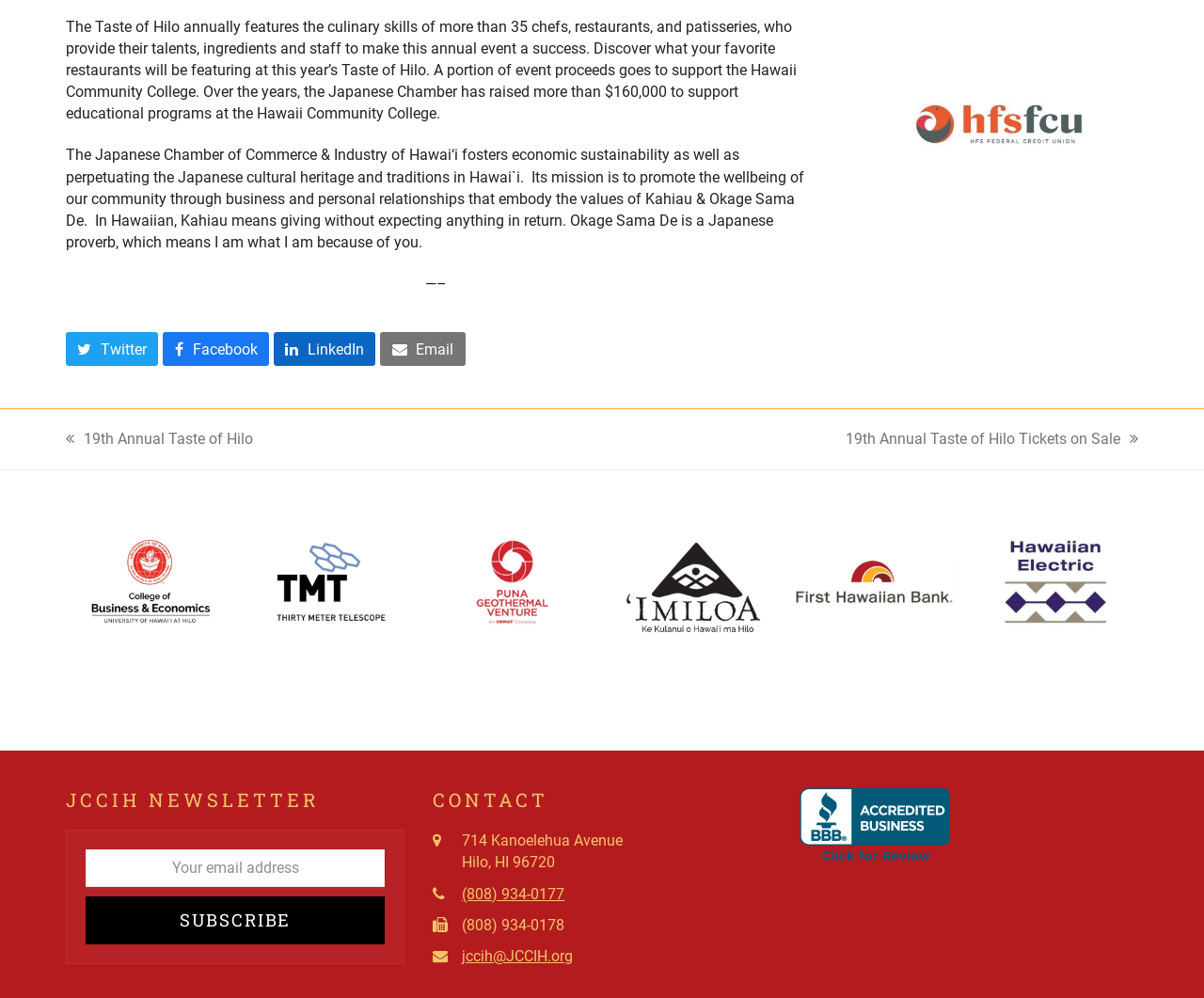How many social media platforms are linked on this webpage?
Examine the image and give a concise answer in one word or a short phrase.

4